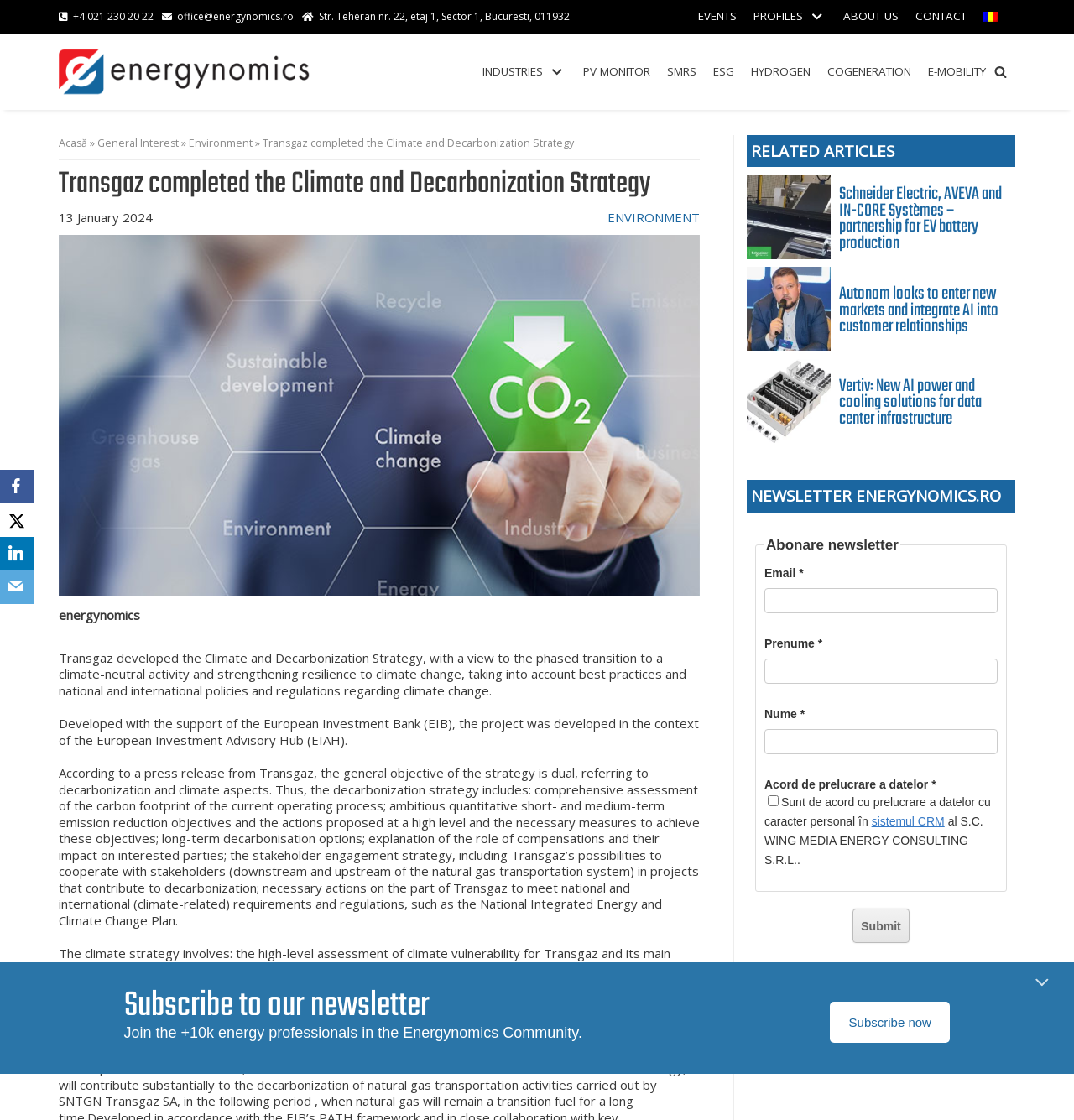Please determine the heading text of this webpage.

Transgaz completed the Climate and Decarbonization Strategy